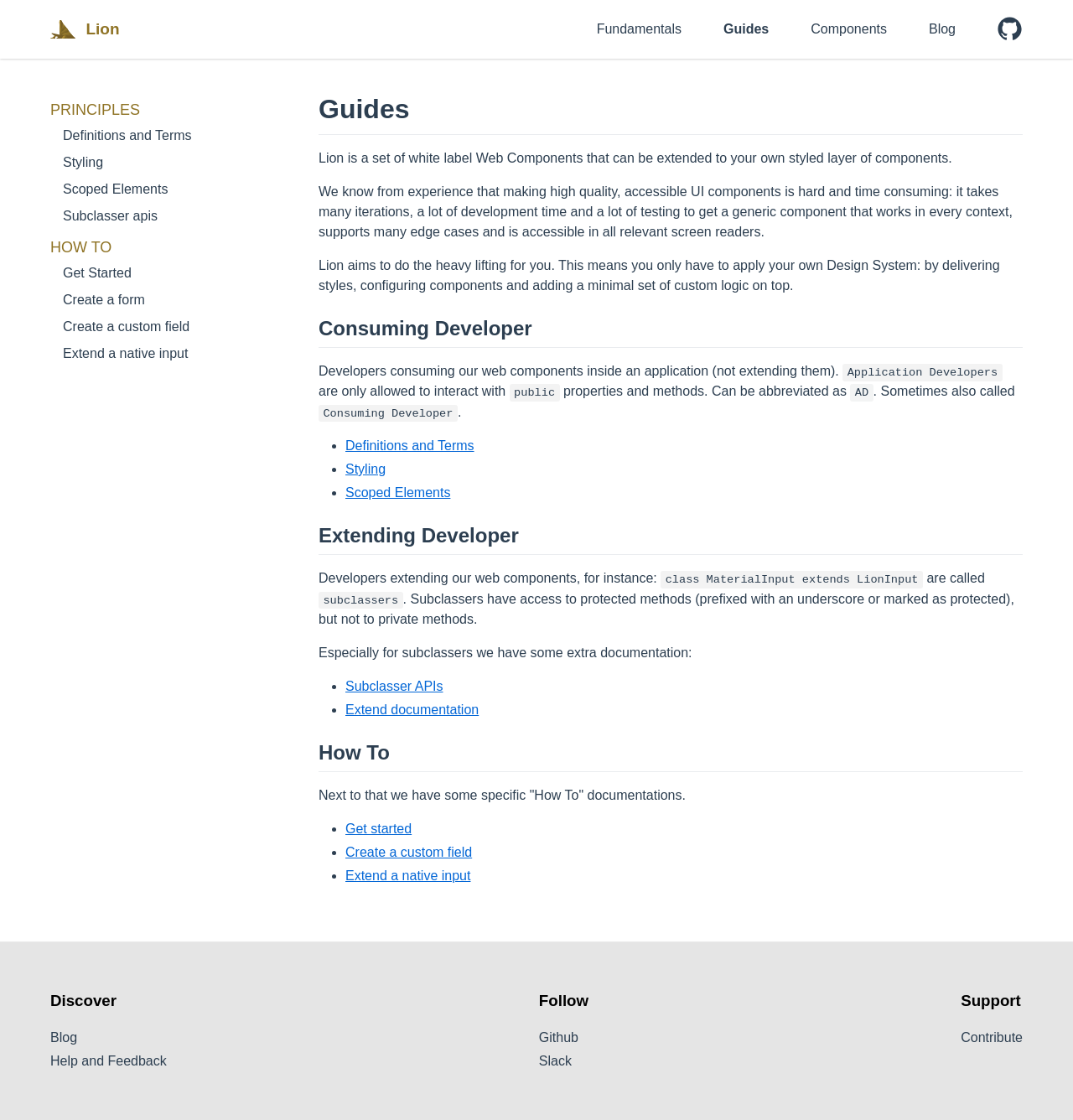Pinpoint the bounding box coordinates of the element to be clicked to execute the instruction: "Learn how to Create a form".

[0.322, 0.433, 0.42, 0.446]